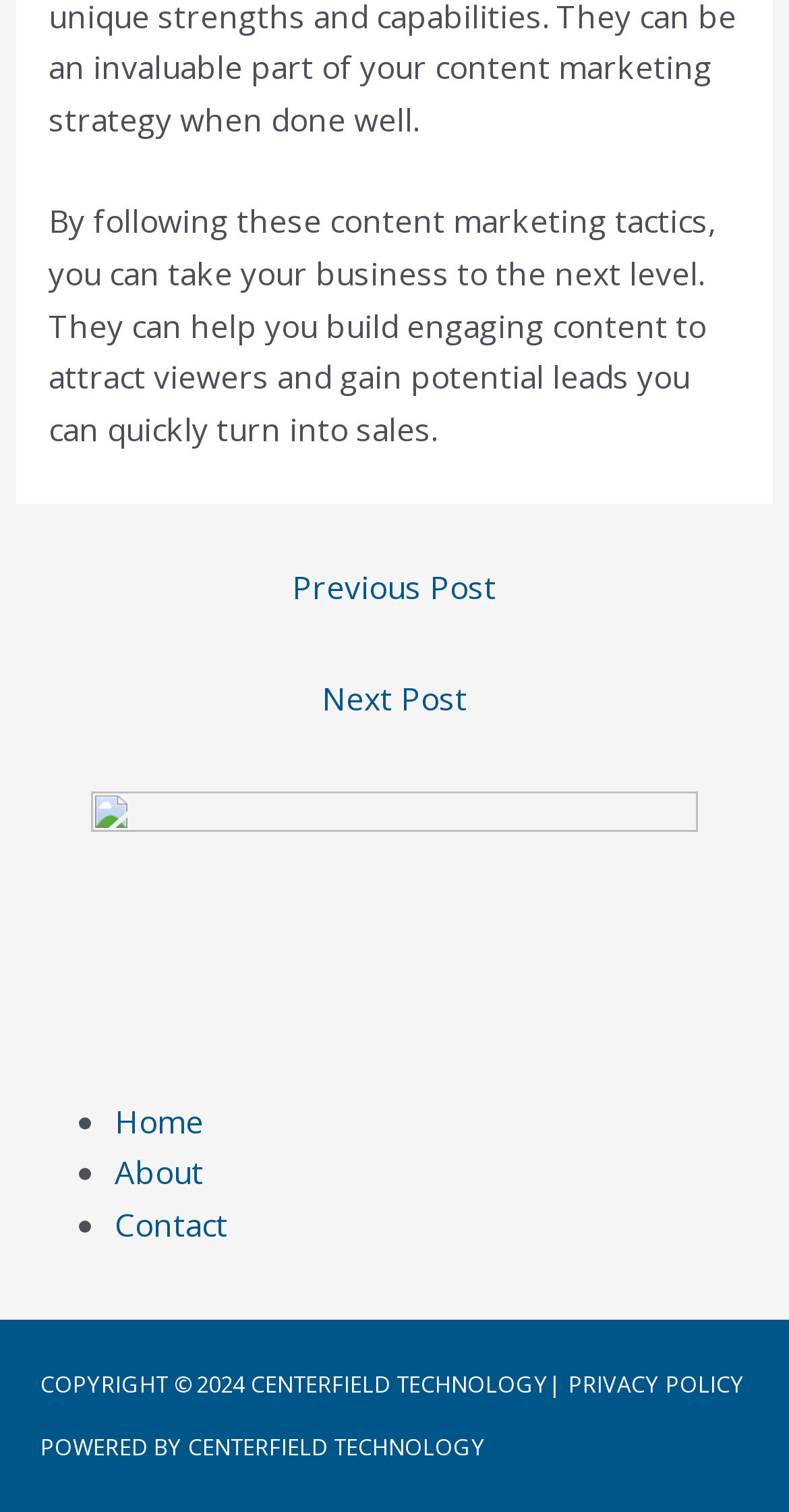What is the purpose of the content marketing tactics? Look at the image and give a one-word or short phrase answer.

To take business to the next level